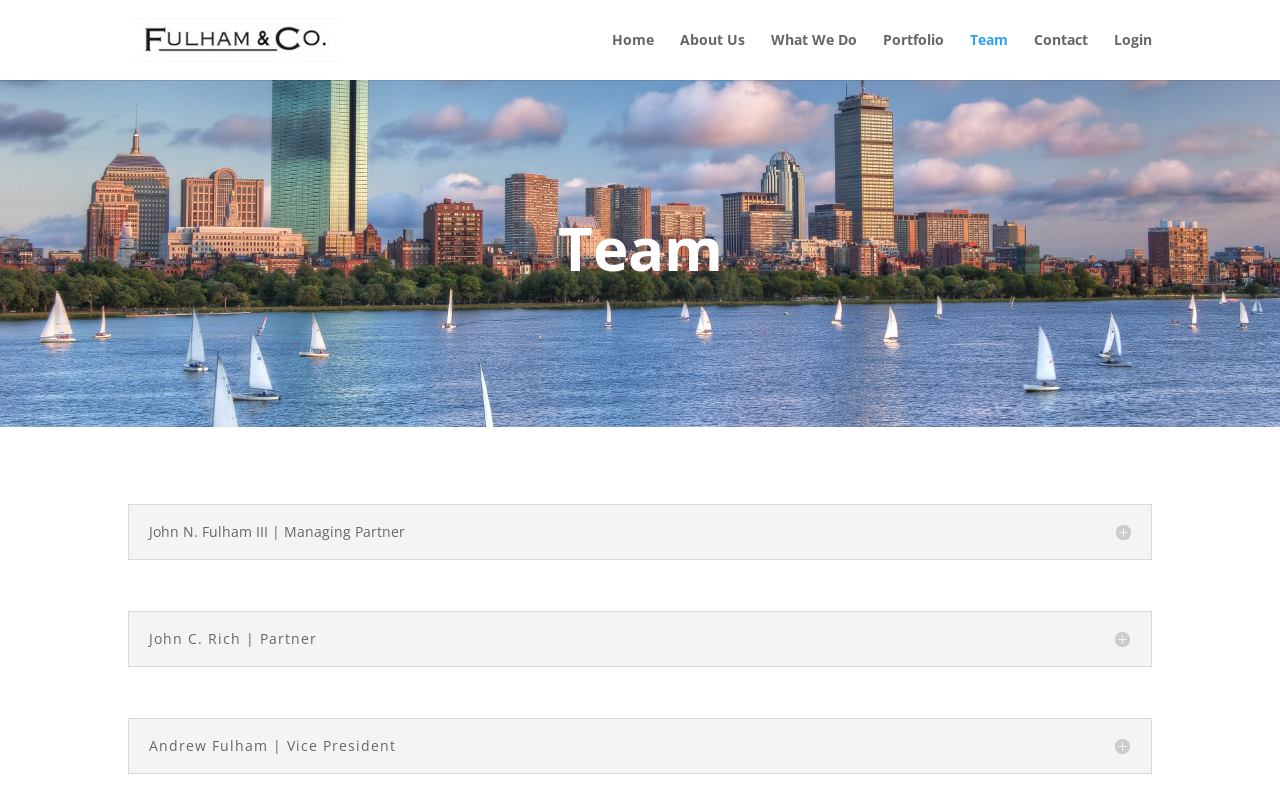Find the bounding box coordinates for the area that must be clicked to perform this action: "go to home page".

[0.478, 0.041, 0.511, 0.099]